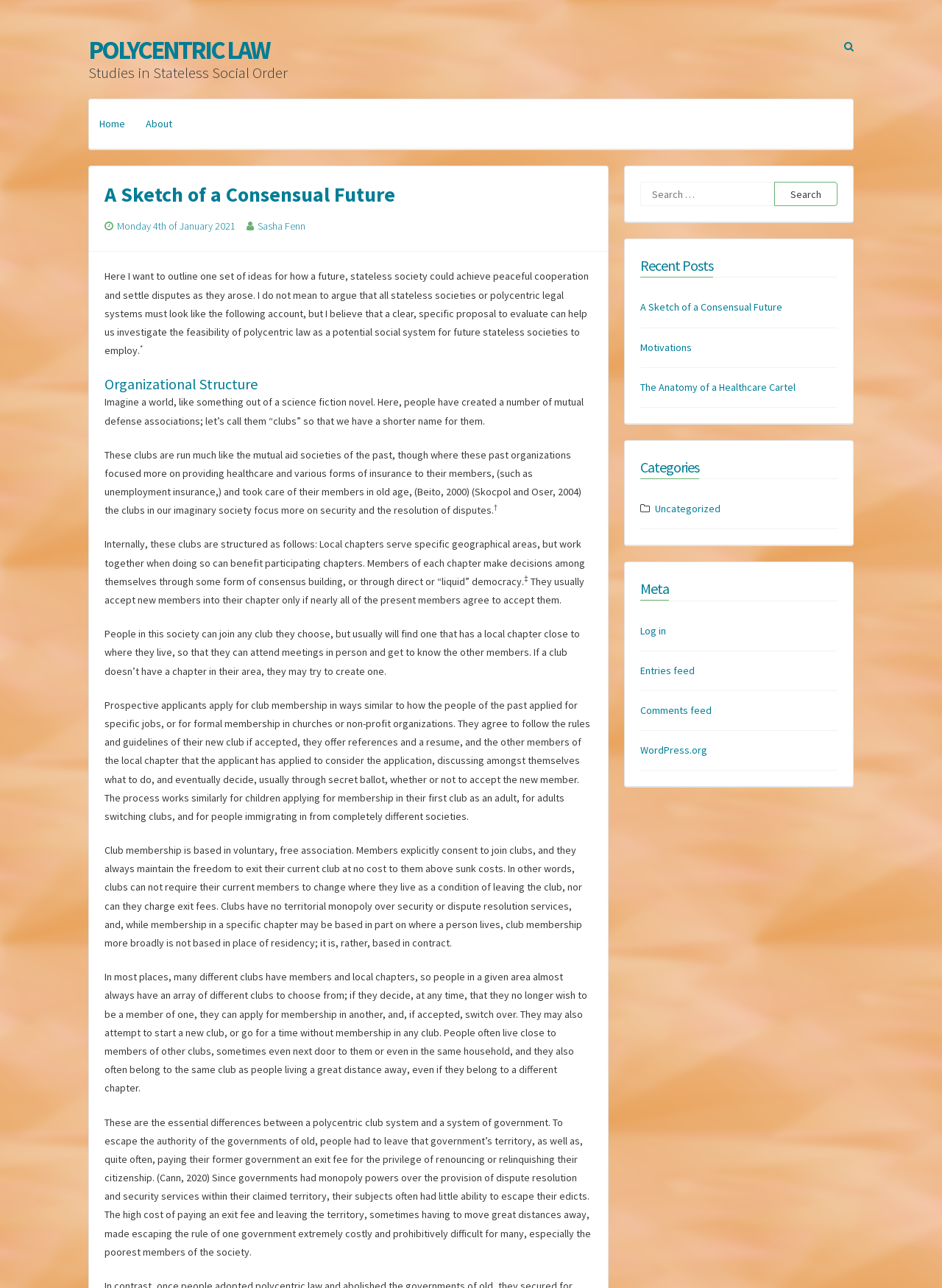Determine the title of the webpage and give its text content.

A Sketch of a Consensual Future